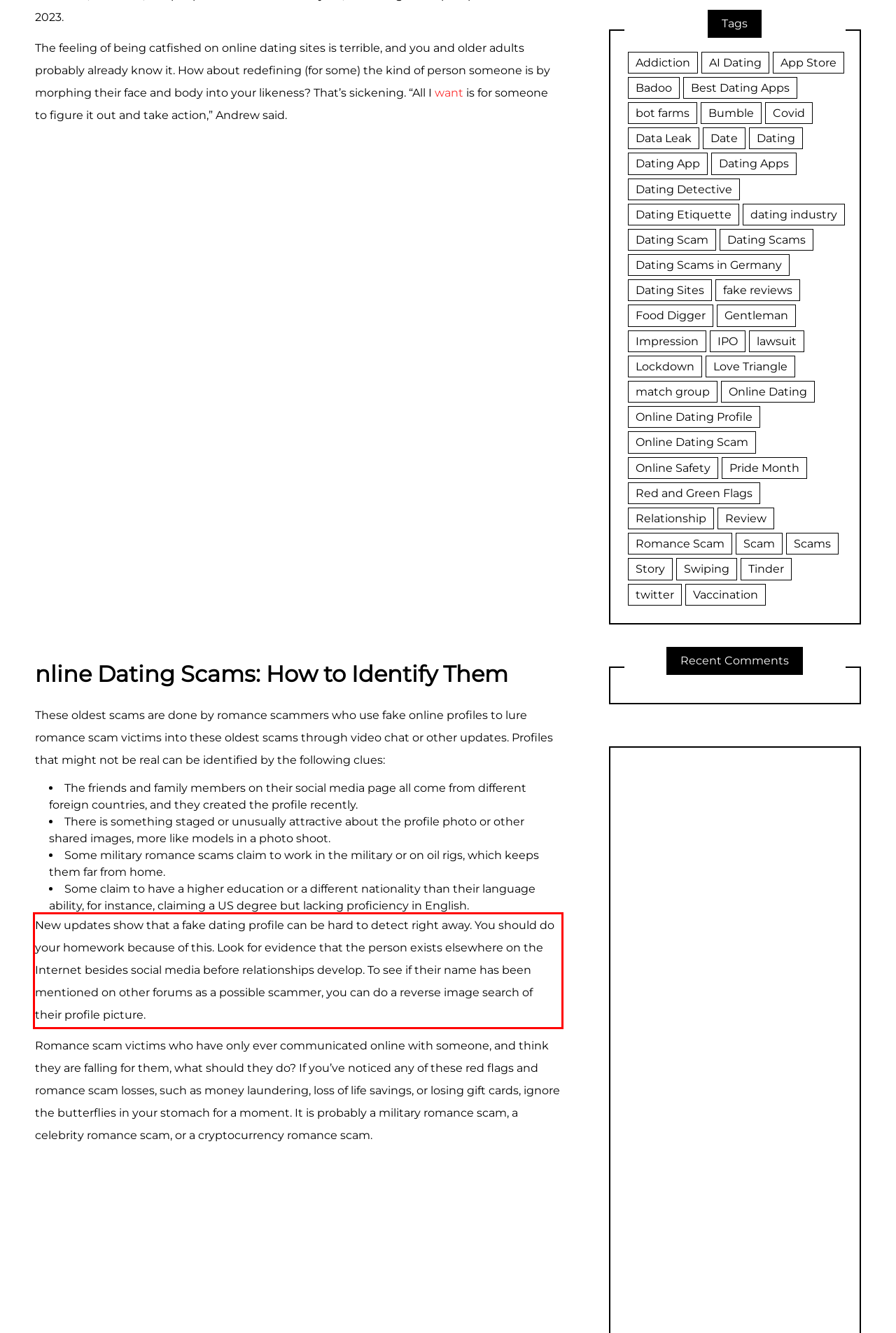Within the screenshot of a webpage, identify the red bounding box and perform OCR to capture the text content it contains.

New updates show that a fake dating profile can be hard to detect right away. You should do your homework because of this. Look for evidence that the person exists elsewhere on the Internet besides social media before relationships develop. To see if their name has been mentioned on other forums as a possible scammer, you can do a reverse image search of their profile picture.